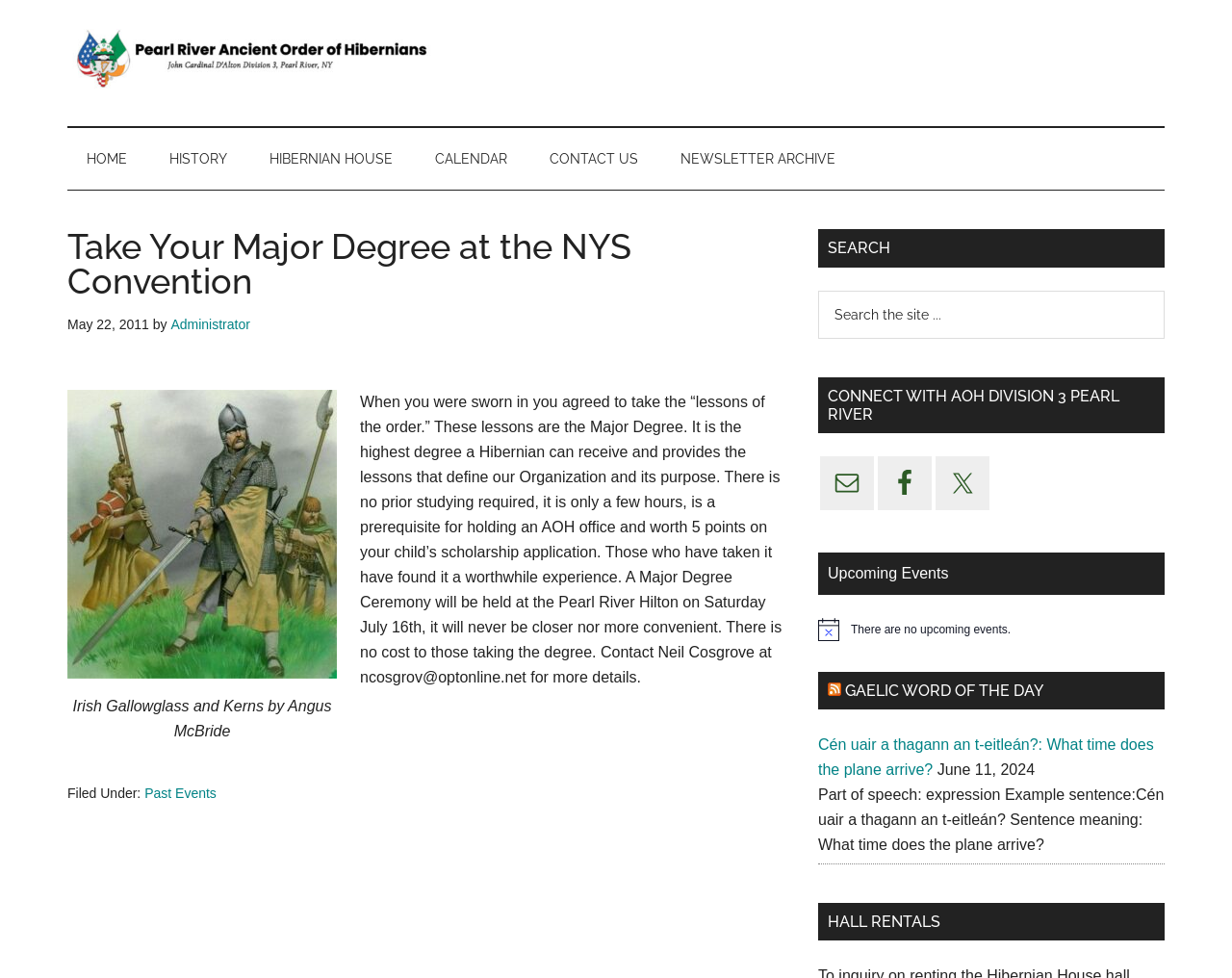Where is the Major Degree Ceremony being held?
Answer the question with as much detail as you can, using the image as a reference.

I found the answer by reading the article on the webpage, which states that the Major Degree Ceremony will be held at the Pearl River Hilton on Saturday July 16th.